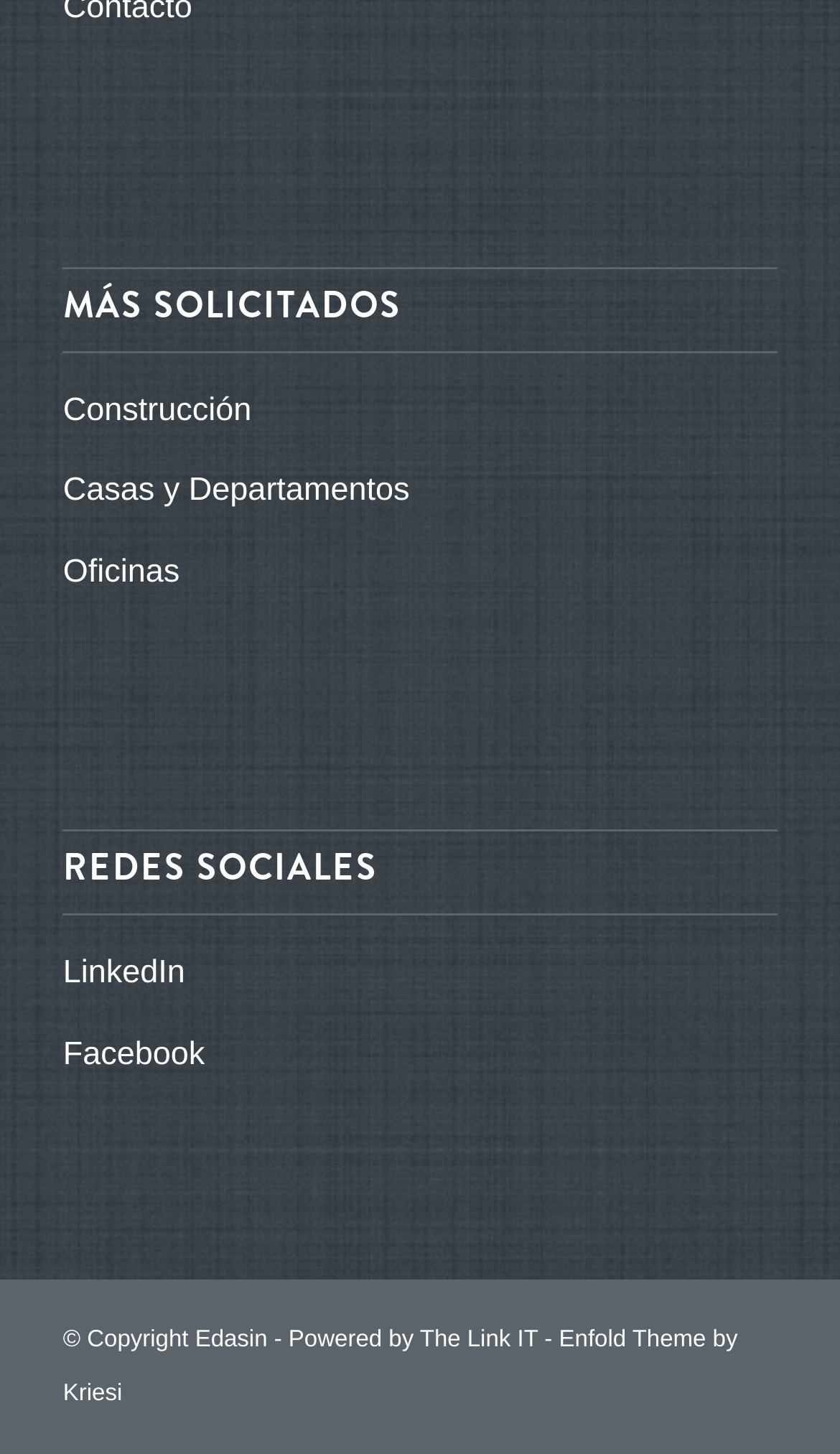For the following element description, predict the bounding box coordinates in the format (top-left x, top-left y, bottom-right x, bottom-right y). All values should be floating point numbers between 0 and 1. Description: The Link IT

[0.5, 0.913, 0.64, 0.931]